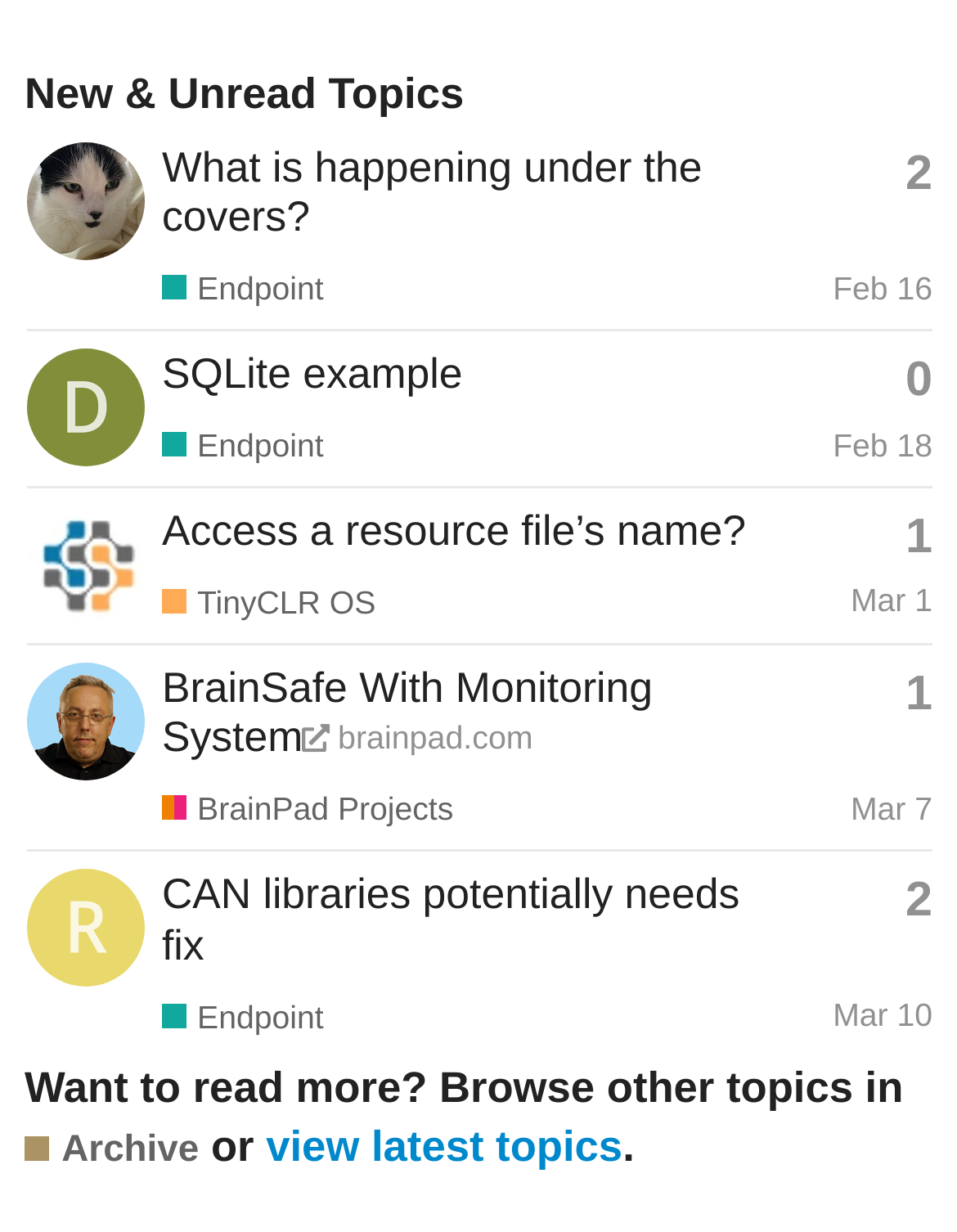How many replies does the topic 'BrainSafe With Monitoring System' have?
Respond with a short answer, either a single word or a phrase, based on the image.

1